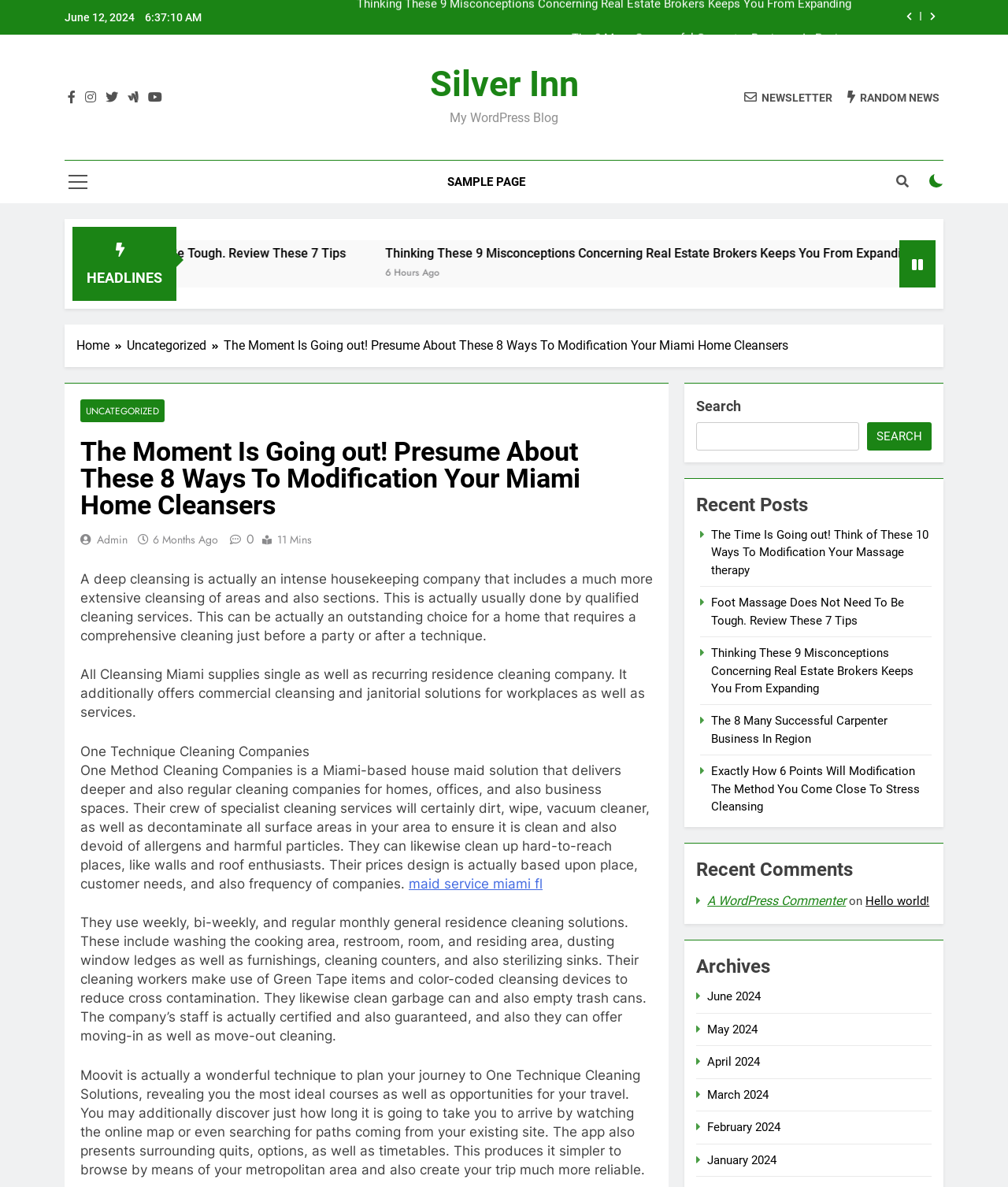Please locate the UI element described by "parent_node: SEARCH name="s"" and provide its bounding box coordinates.

[0.691, 0.356, 0.852, 0.38]